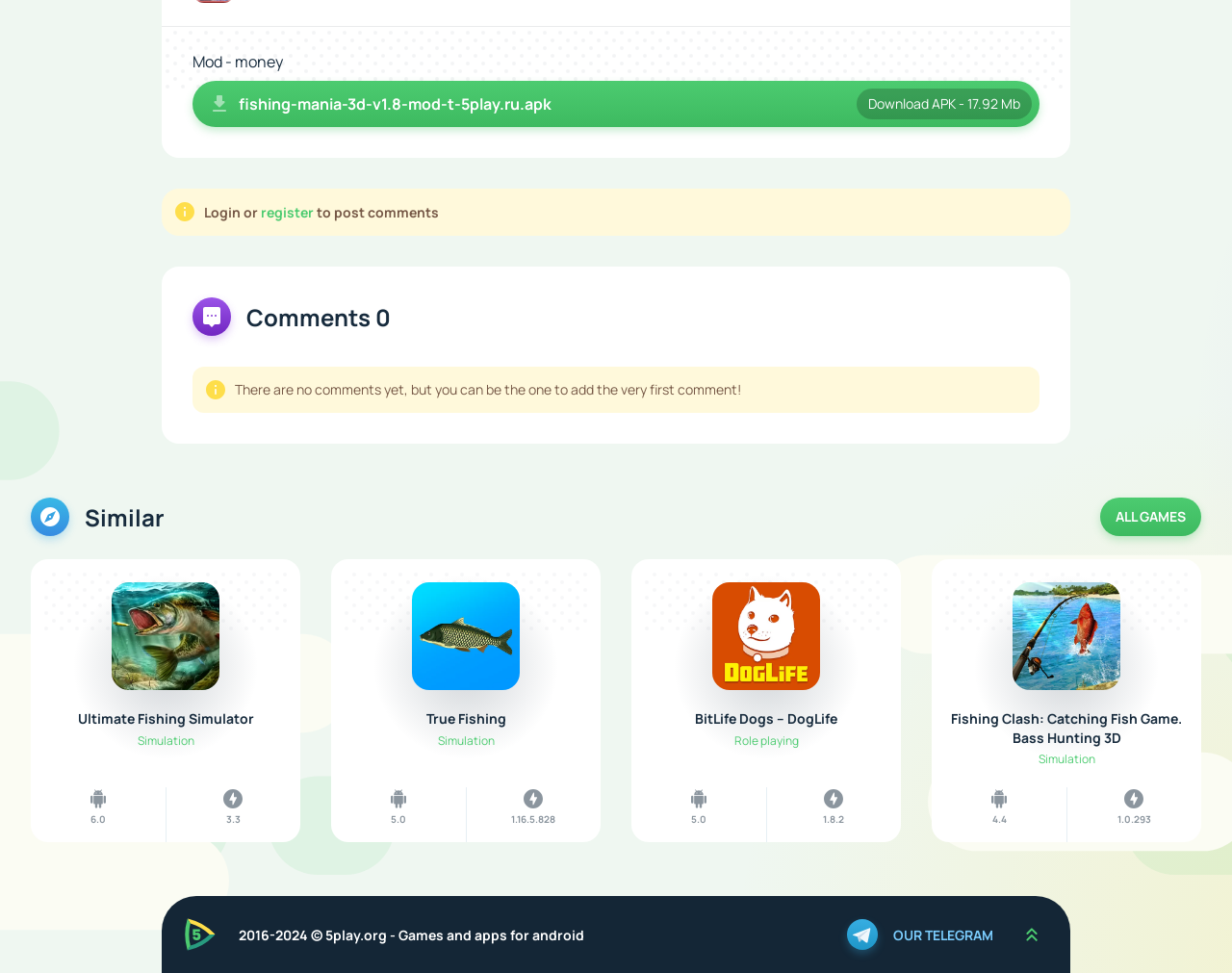What is the name of the website at the bottom of the webpage?
Using the image as a reference, give a one-word or short phrase answer.

5play.org